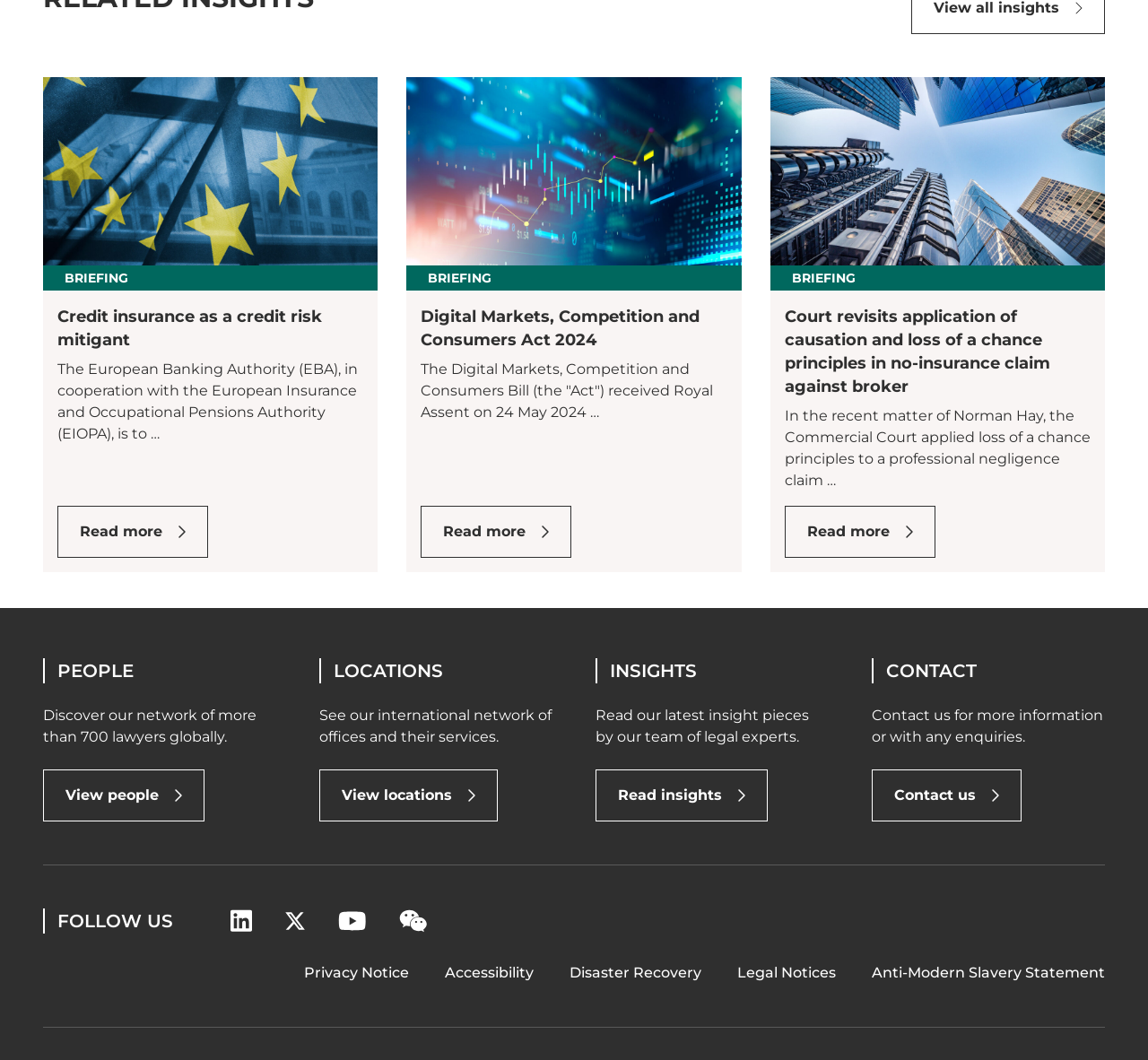Using the information in the image, give a detailed answer to the following question: What is the category of the first briefing?

I determined the answer by looking at the first link element with the text 'BRIEFING Credit insurance as a credit risk mitigant ... Read more'. The category of this briefing is 'Credit insurance'.